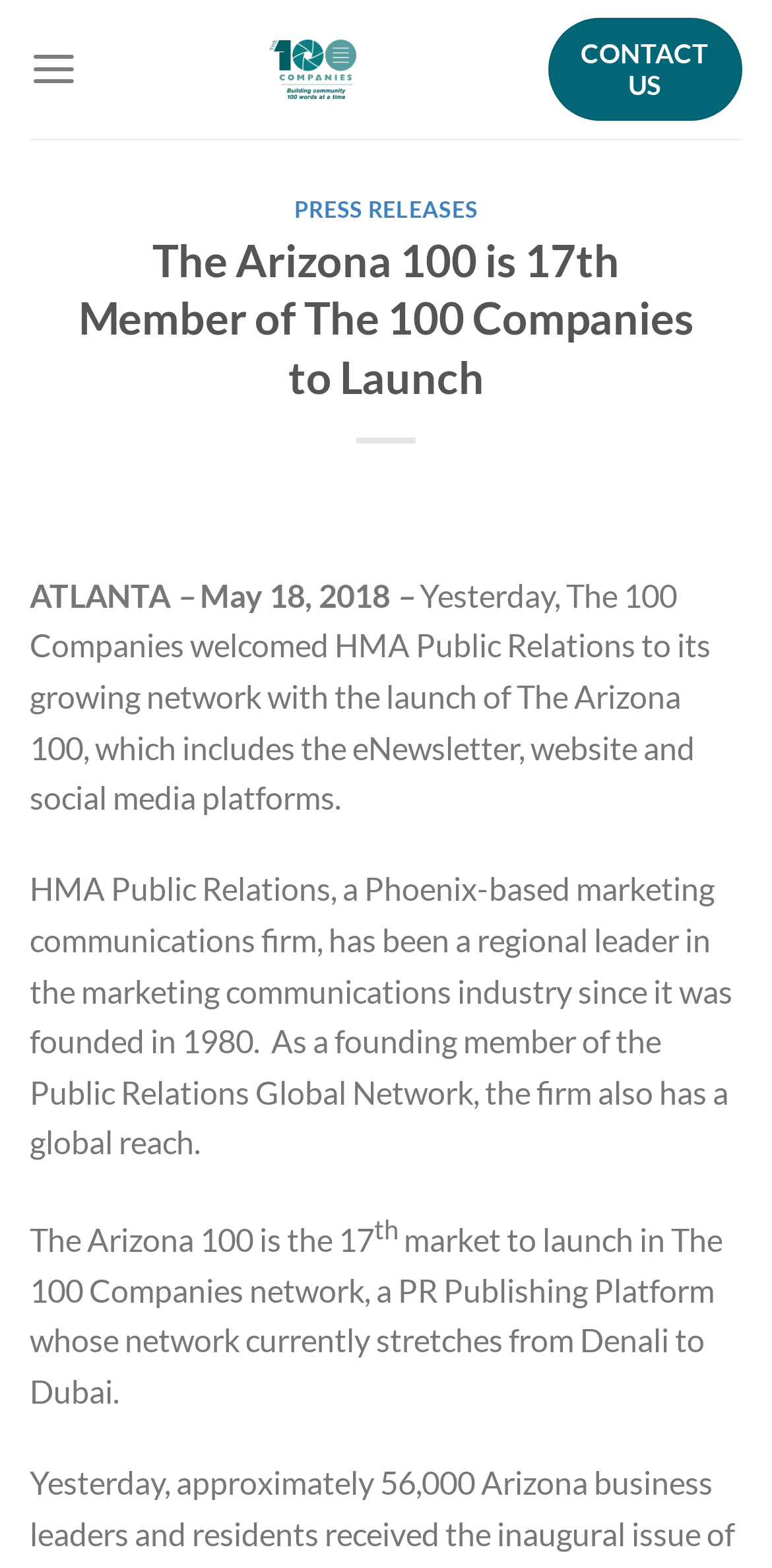What is the number of the market to launch in The 100 Companies network?
Look at the webpage screenshot and answer the question with a detailed explanation.

I found this answer by reading the text in the webpage, specifically the sentence 'The Arizona 100 is the 17th market to launch in The 100 Companies network, a PR Publishing Platform whose network currently stretches from Denali to Dubai.'